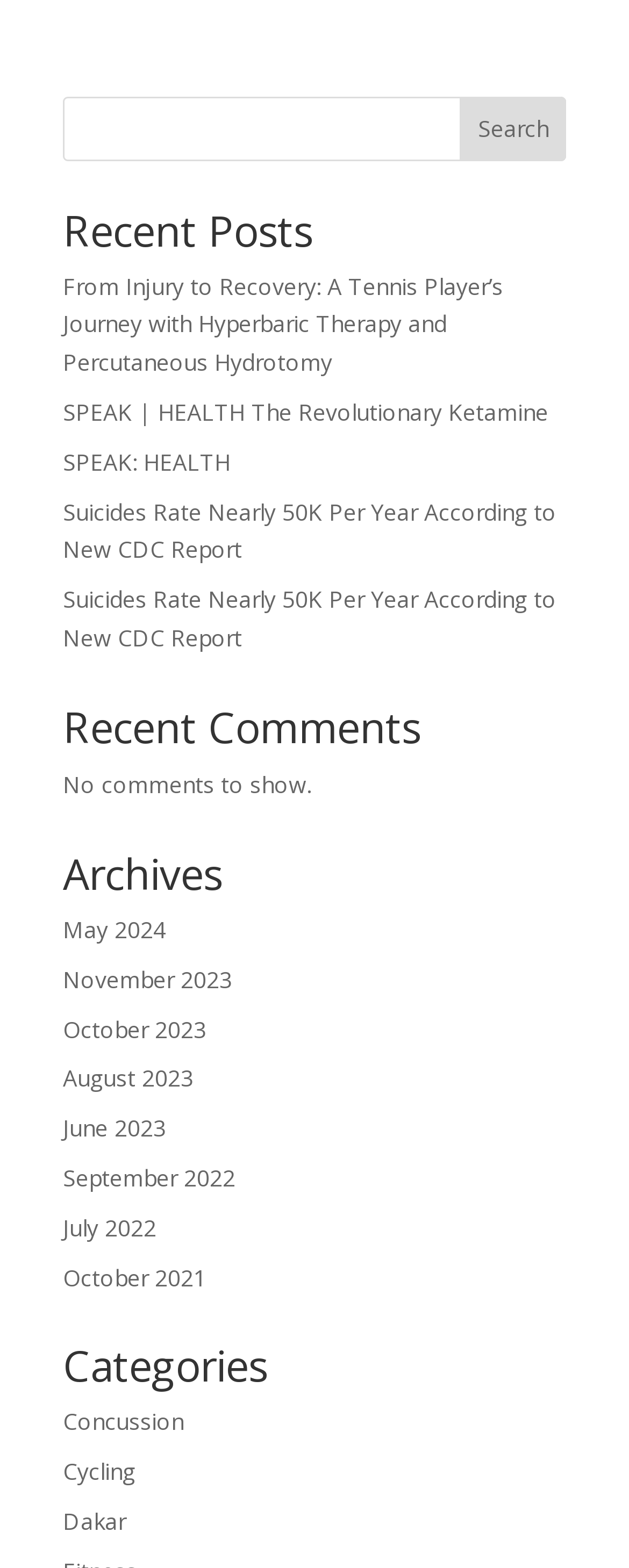How many archives are listed?
We need a detailed and exhaustive answer to the question. Please elaborate.

The webpage displays a section titled 'Archives' which lists seven links to individual months, indicating that there are seven archives listed.